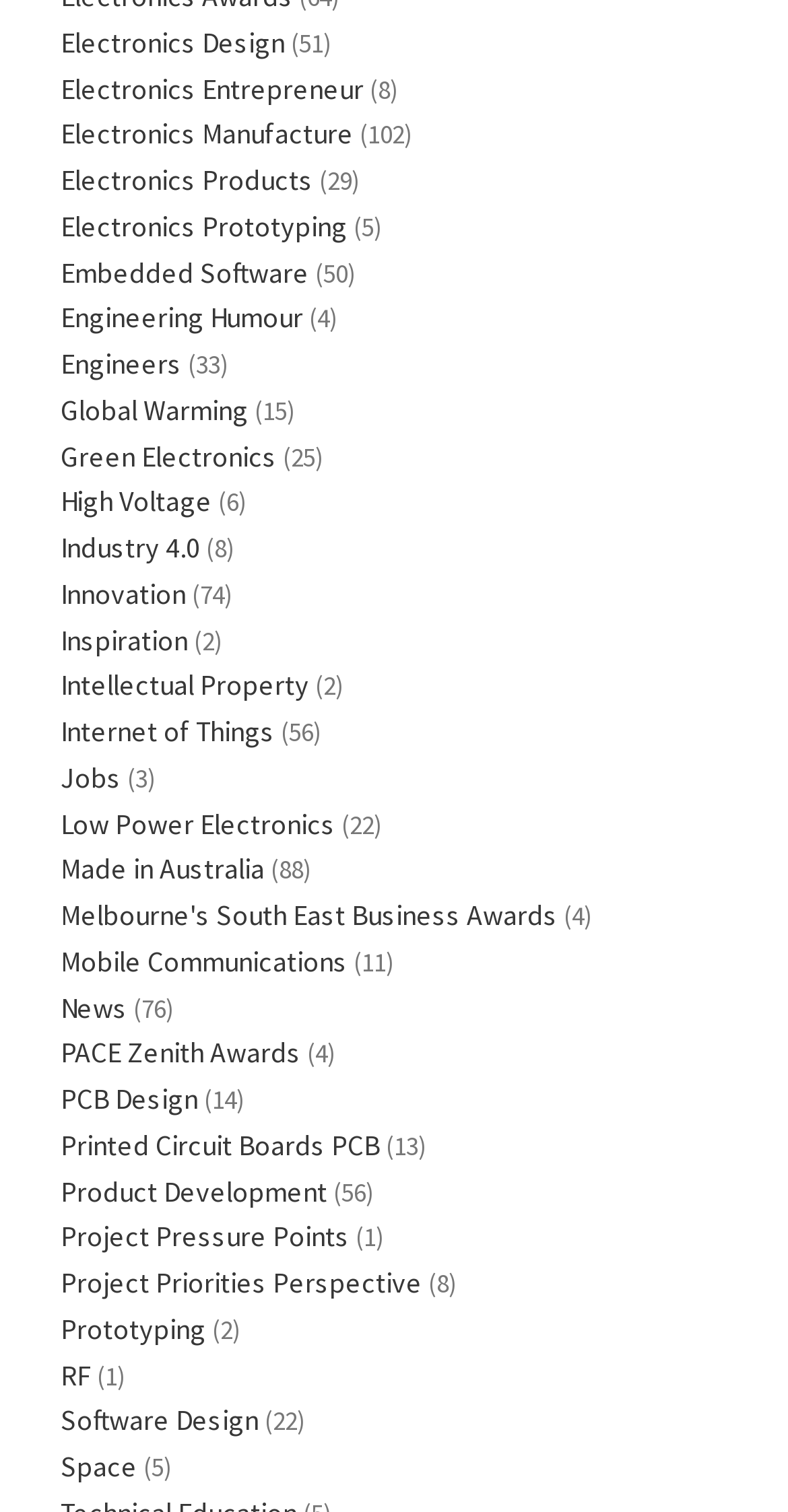Given the description "Melbourne's South East Business Awards", determine the bounding box of the corresponding UI element.

[0.077, 0.593, 0.708, 0.617]